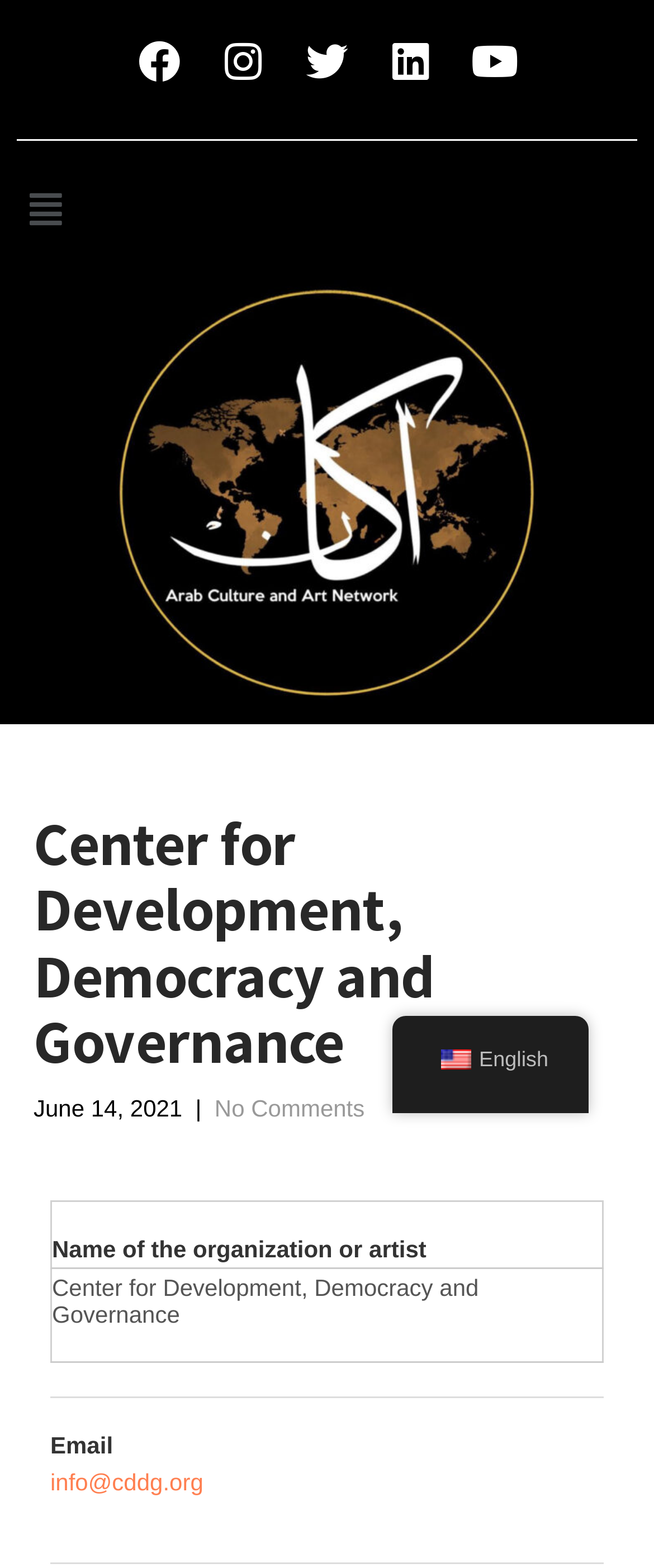Can you pinpoint the bounding box coordinates for the clickable element required for this instruction: "View organization's Youtube channel"? The coordinates should be four float numbers between 0 and 1, i.e., [left, top, right, bottom].

[0.692, 0.012, 0.821, 0.065]